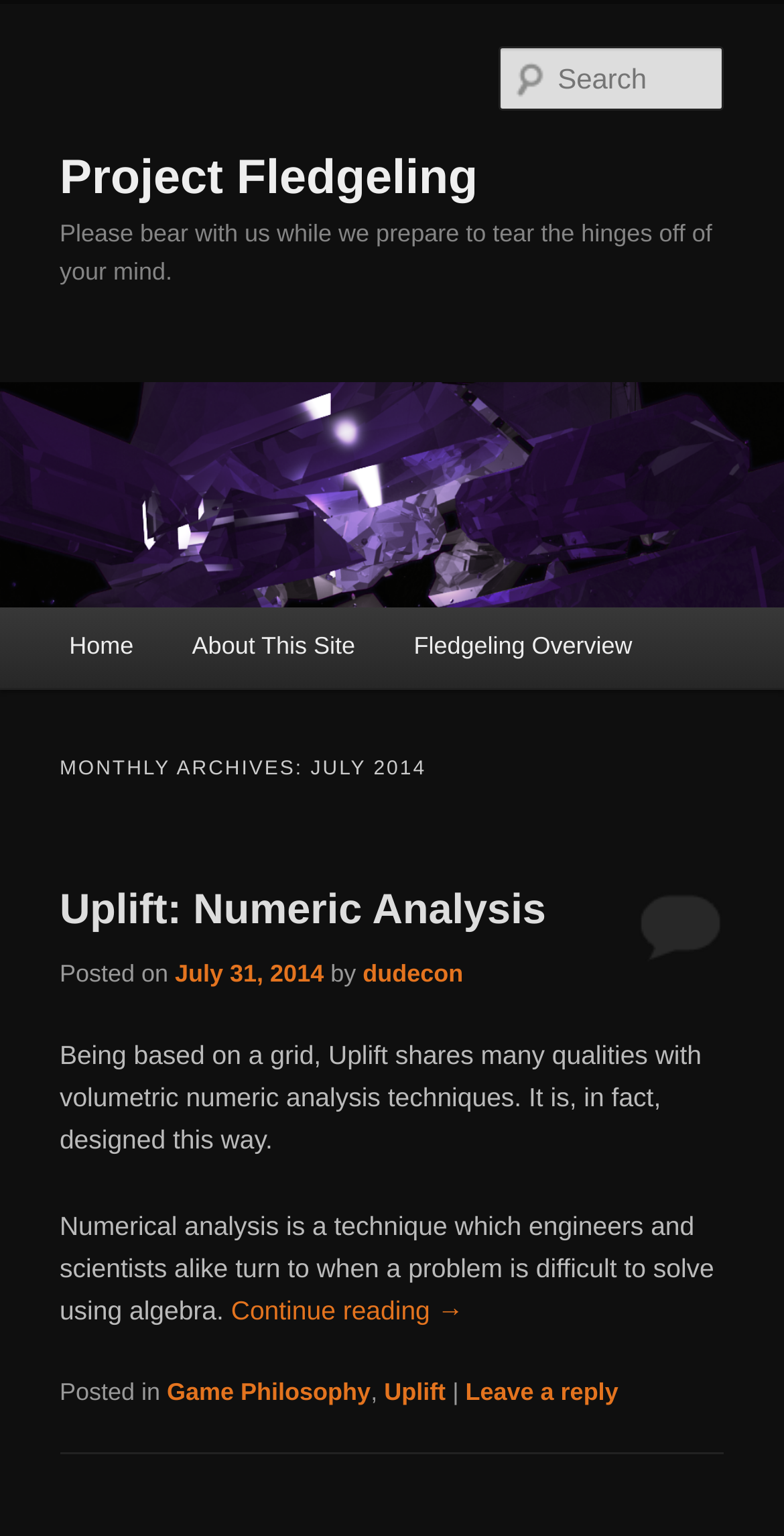Respond to the question below with a single word or phrase: What is the name of the project?

Project Fledgeling